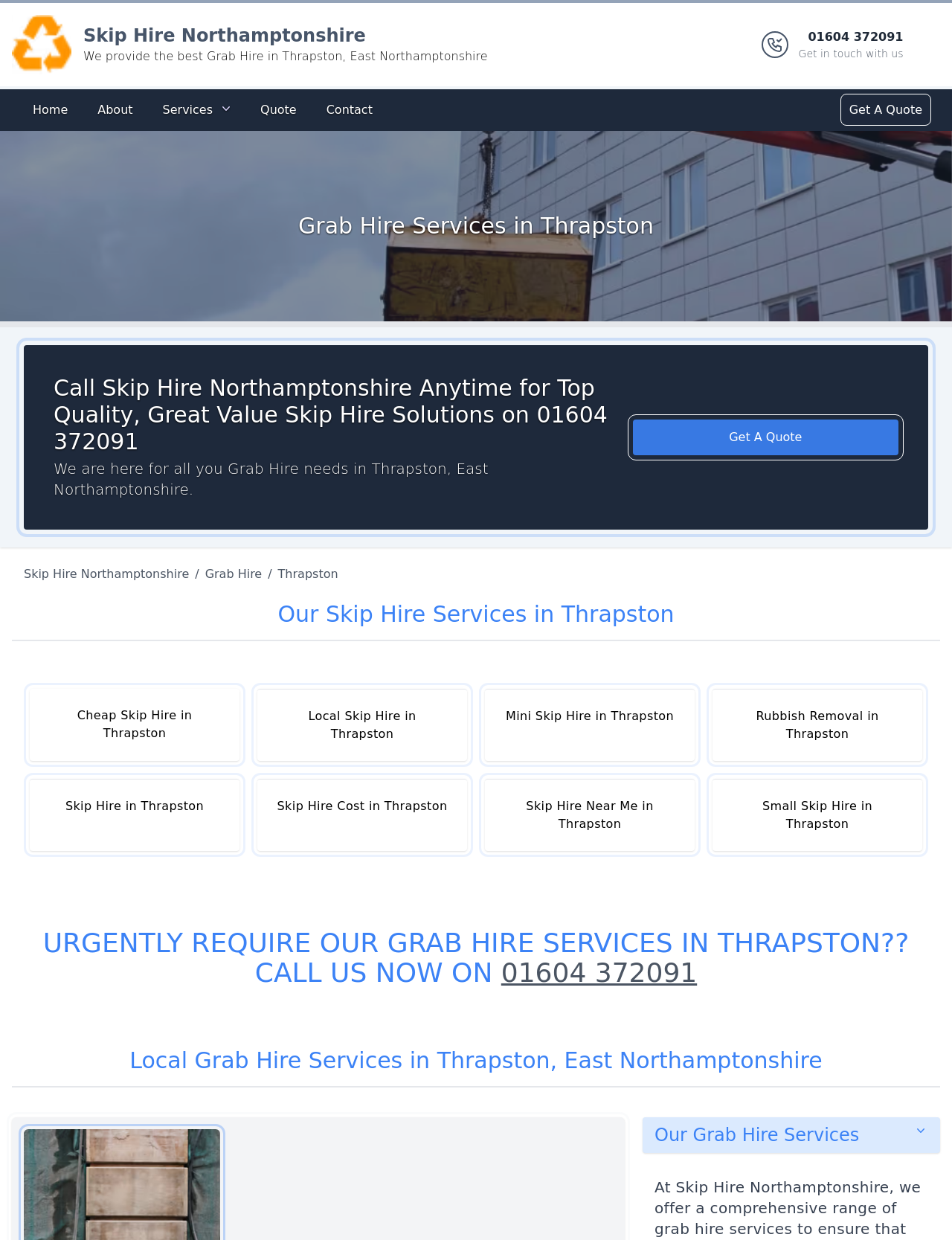Specify the bounding box coordinates of the area to click in order to follow the given instruction: "Call Skip Hire Northamptonshire now."

[0.526, 0.772, 0.732, 0.797]